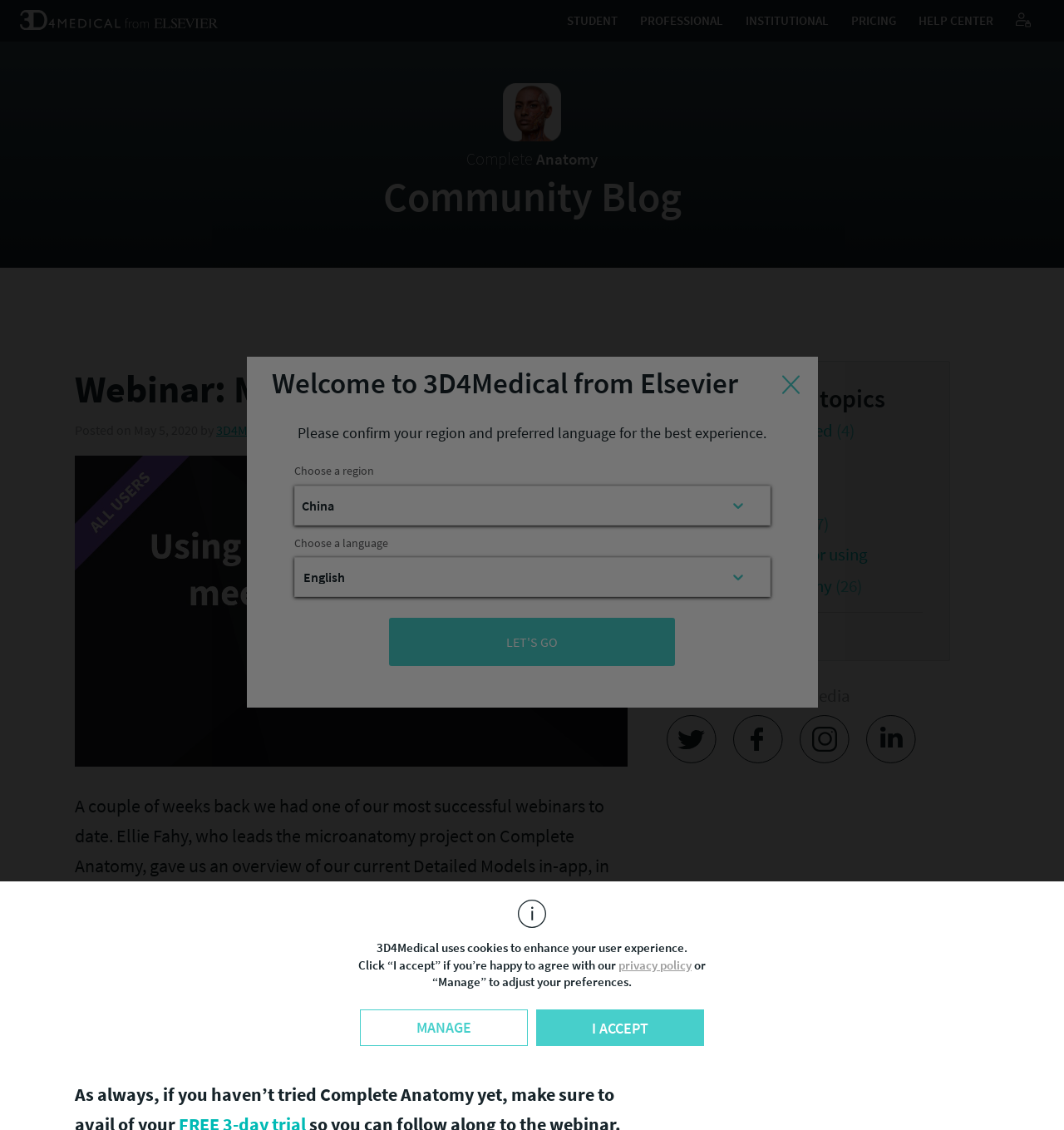Please find the bounding box coordinates of the element's region to be clicked to carry out this instruction: "Go to homepage".

[0.0, 0.0, 0.205, 0.037]